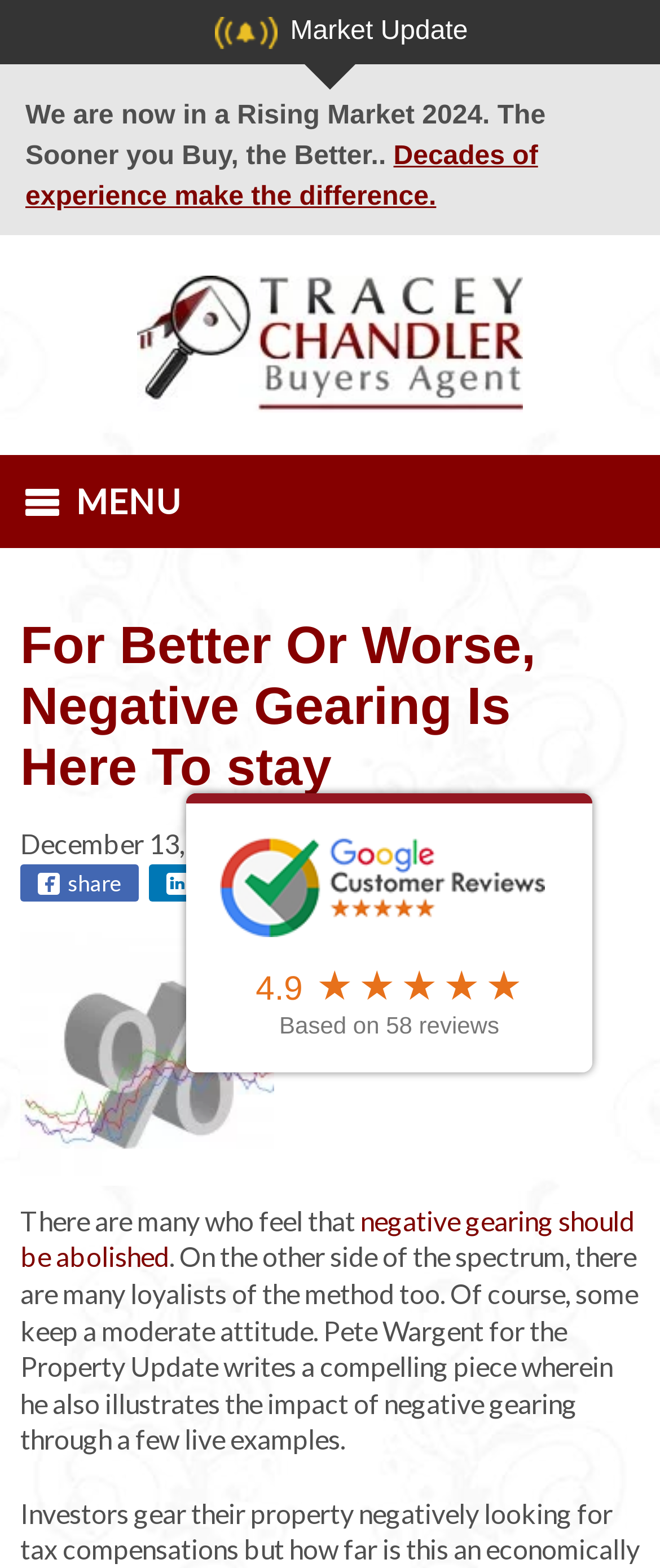Please provide a one-word or short phrase answer to the question:
What is the topic of the article?

Negative Gearing